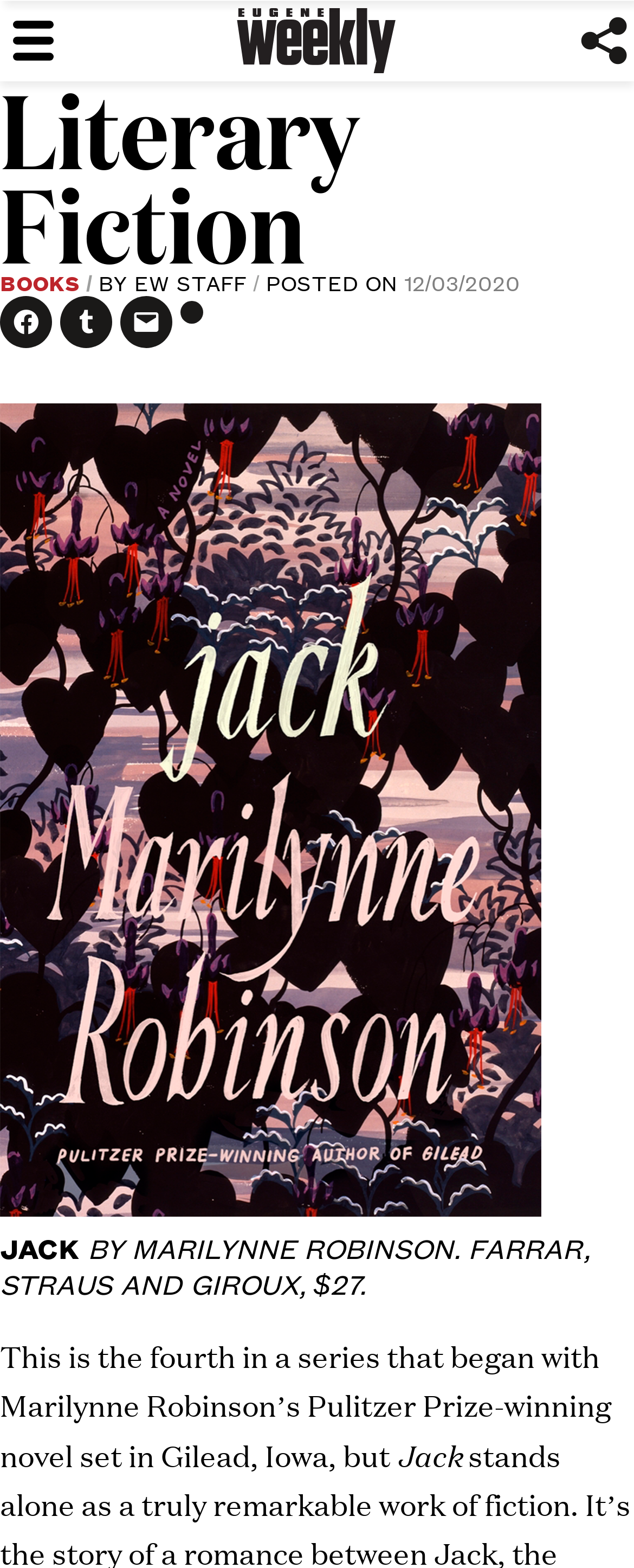In which year was the article posted?
Based on the image, provide a one-word or brief-phrase response.

2020